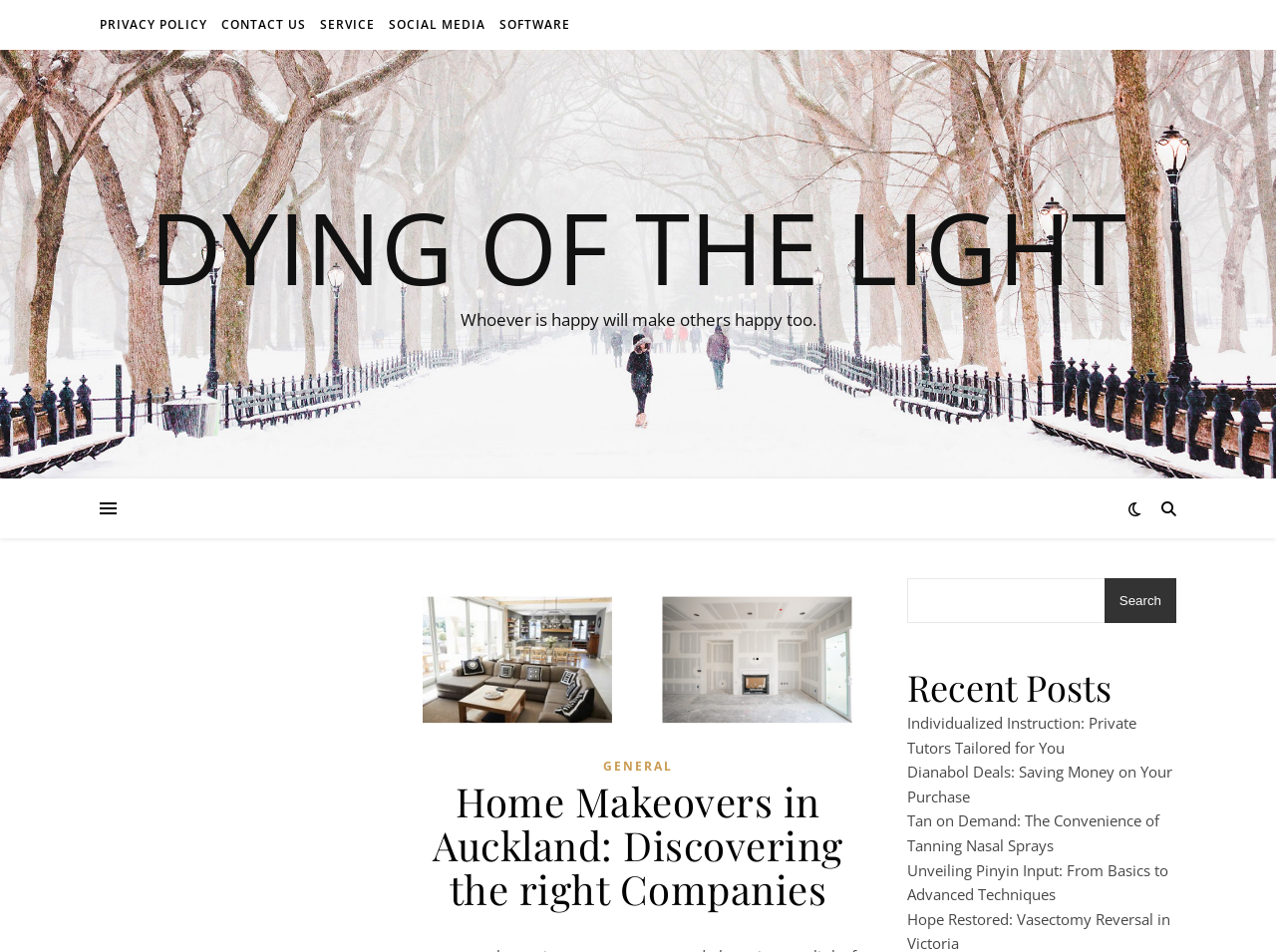How many columns are in the layout table?
Use the image to answer the question with a single word or phrase.

1